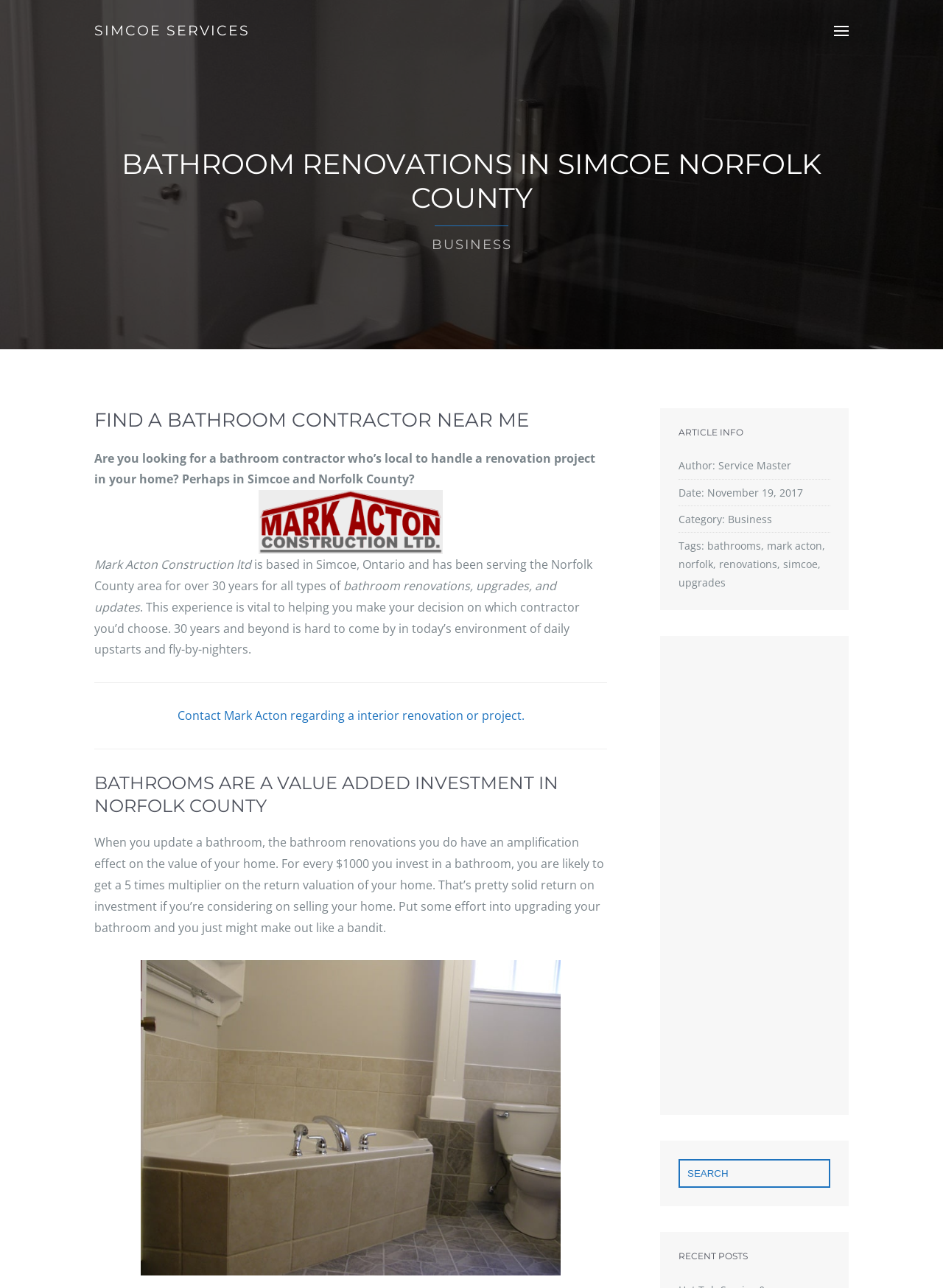For the element described, predict the bounding box coordinates as (top-left x, top-left y, bottom-right x, bottom-right y). All values should be between 0 and 1. Element description: input value="SEARCH" name="s" value="SEARCH"

[0.72, 0.9, 0.88, 0.922]